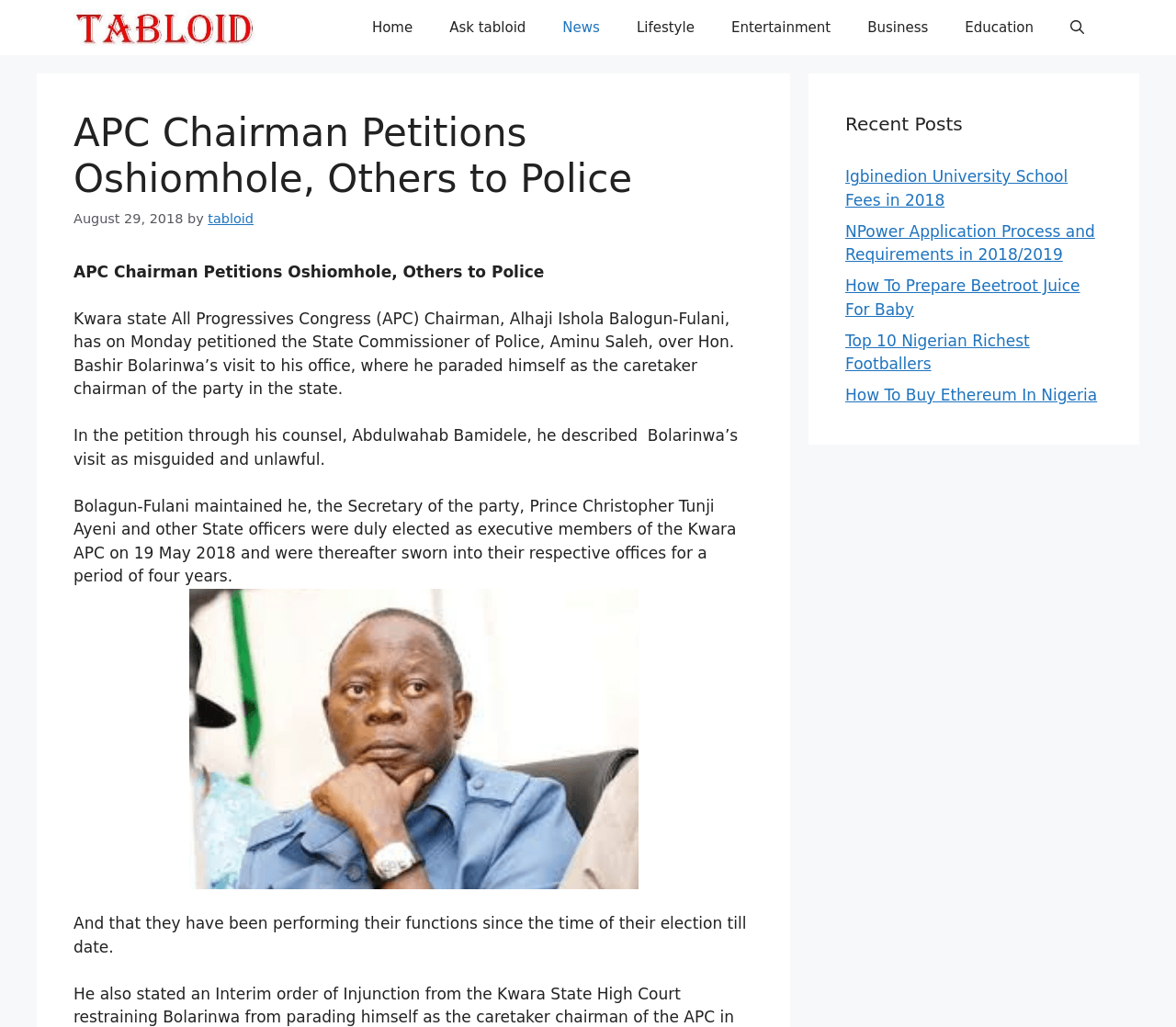What is the position of Hon. Bashir Bolarinwa?
Refer to the image and give a detailed response to the question.

I found the answer by reading the article content, specifically the sentence which mentions Hon. Bashir Bolarinwa parading himself as the caretaker chairman of the party in the state.